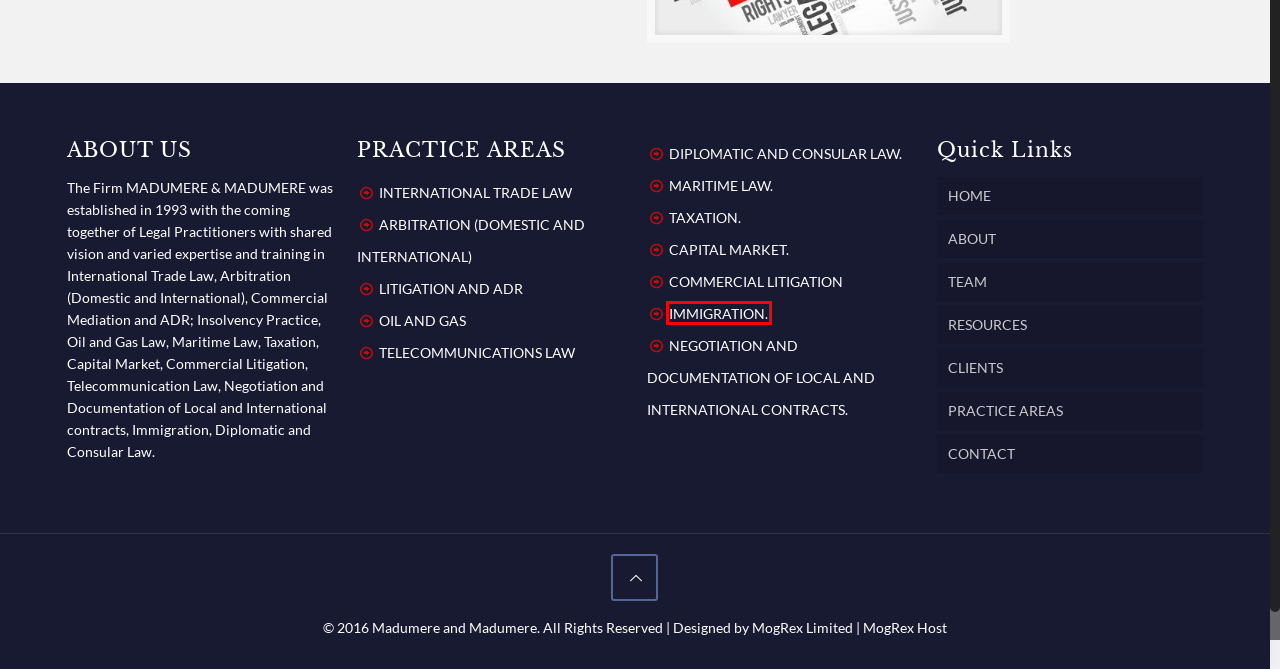You have a screenshot of a webpage with a red rectangle bounding box around an element. Identify the best matching webpage description for the new page that appears after clicking the element in the bounding box. The descriptions are:
A. MogRex Hosting Service – Affordable and reliable hosting for all
B. Maritime Law – Madumere And Madumere
C. Litigation and Dispute Resolution – Madumere And Madumere
D. Immigration Law – Madumere And Madumere
E. Oil and Gas – Madumere And Madumere
F. International Trade Law – Madumere And Madumere
G. Taxation – Madumere And Madumere
H. Capital Market Law – Madumere And Madumere

D